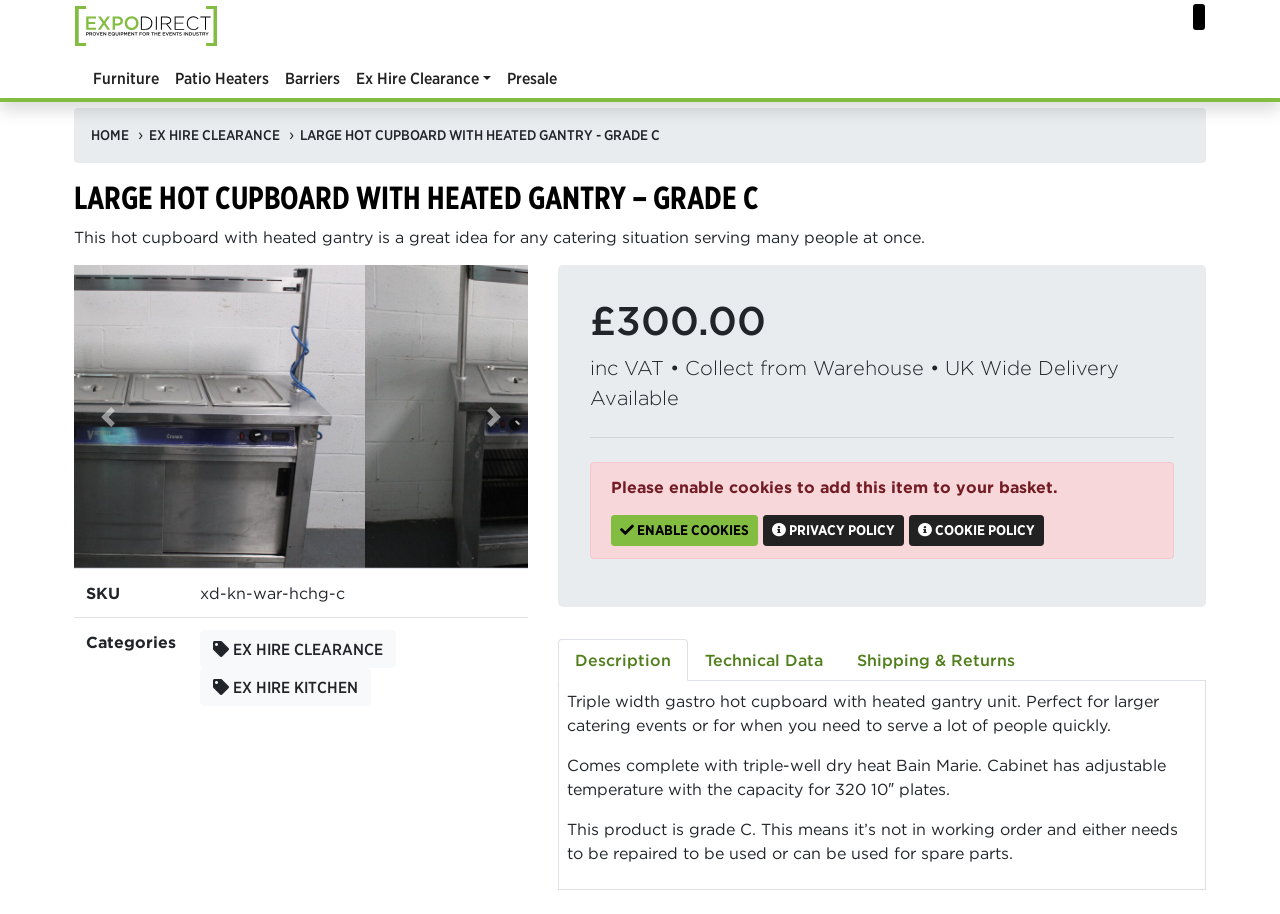Please identify the bounding box coordinates of the element that needs to be clicked to execute the following command: "Click the 'Previous' button". Provide the bounding box using four float numbers between 0 and 1, formatted as [left, top, right, bottom].

[0.058, 0.29, 0.111, 0.621]